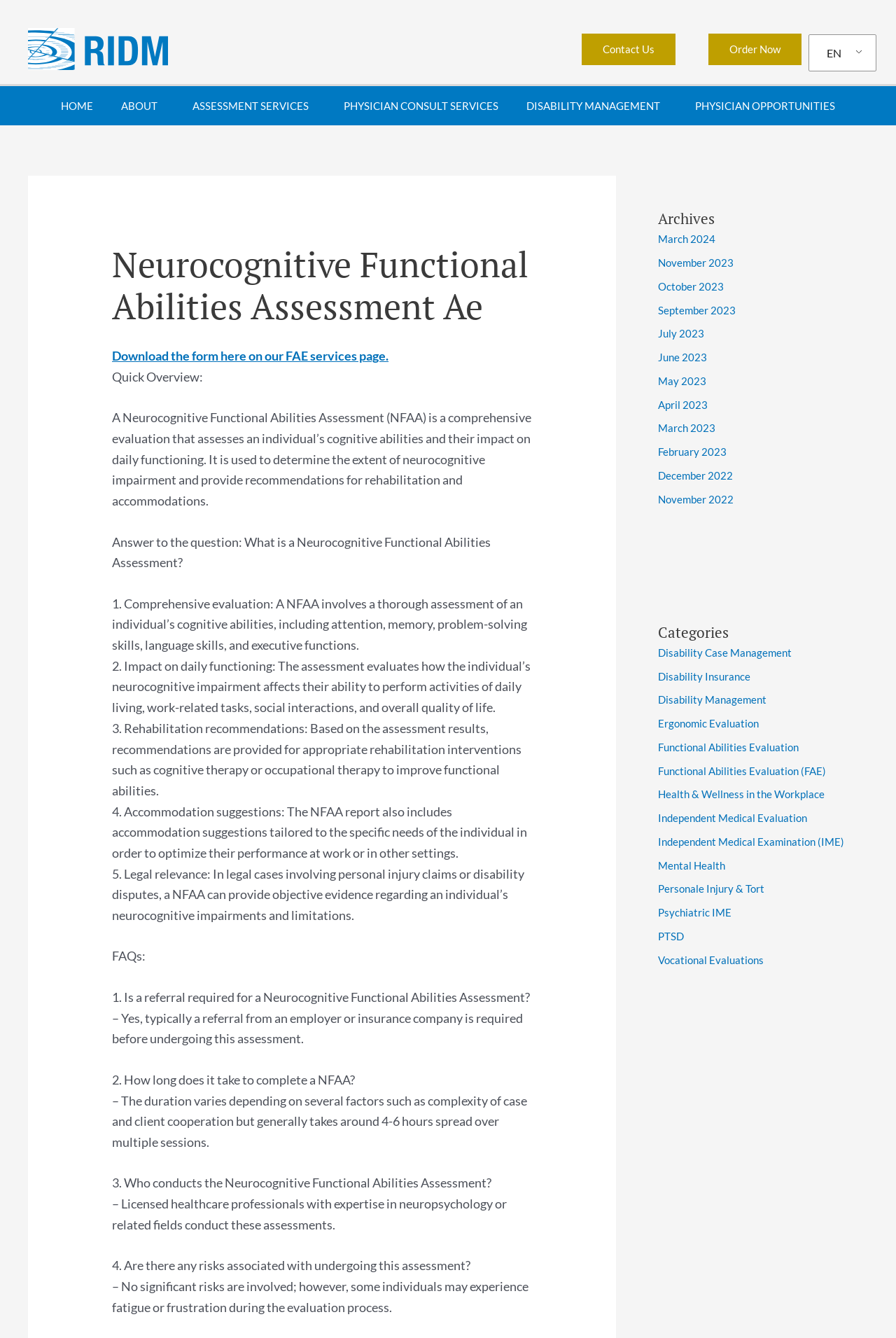Please indicate the bounding box coordinates of the element's region to be clicked to achieve the instruction: "Click the Search Icon Link". Provide the coordinates as four float numbers between 0 and 1, i.e., [left, top, right, bottom].

None